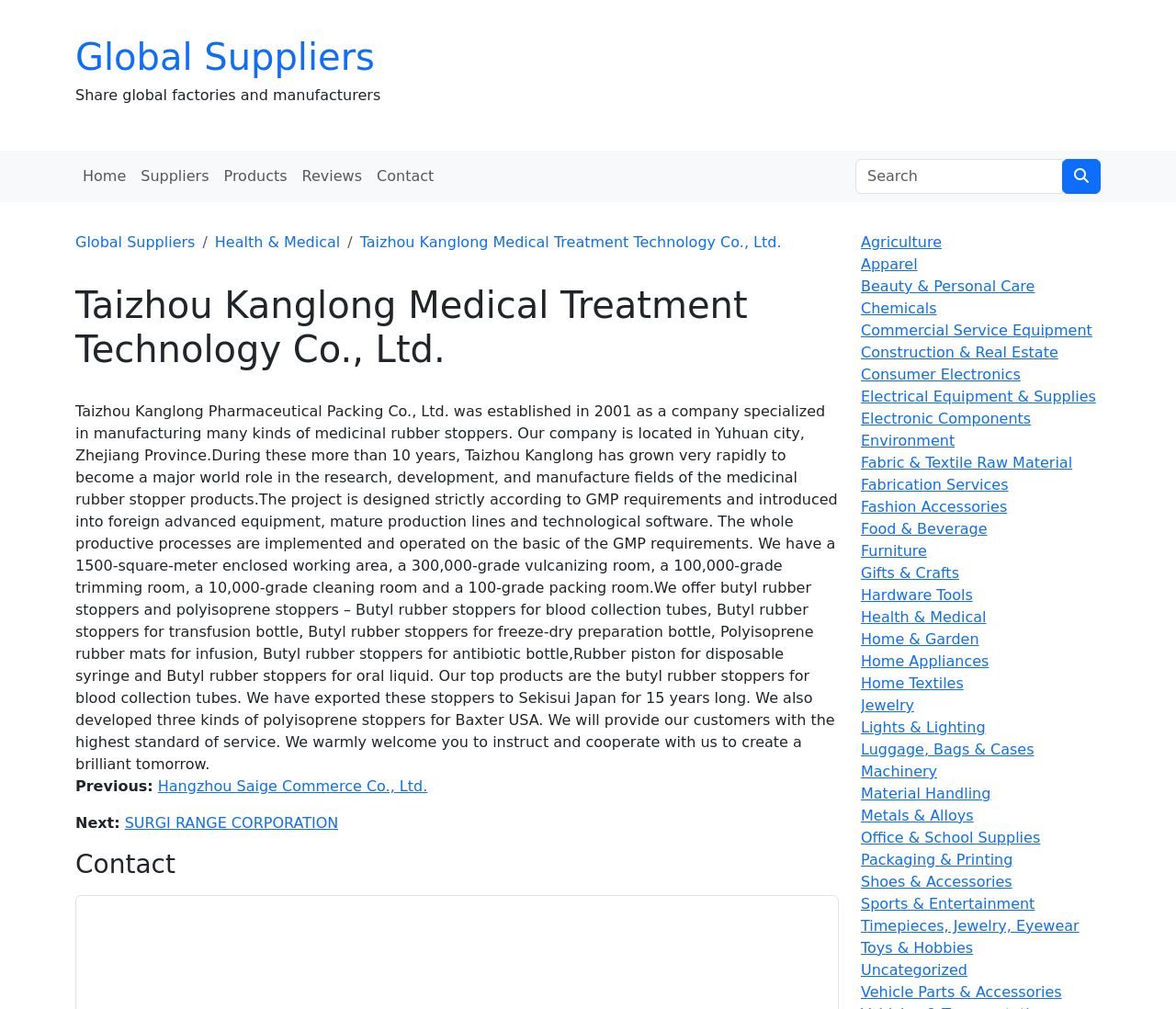Locate and extract the headline of this webpage.

Taizhou Kanglong Medical Treatment Technology Co., Ltd.